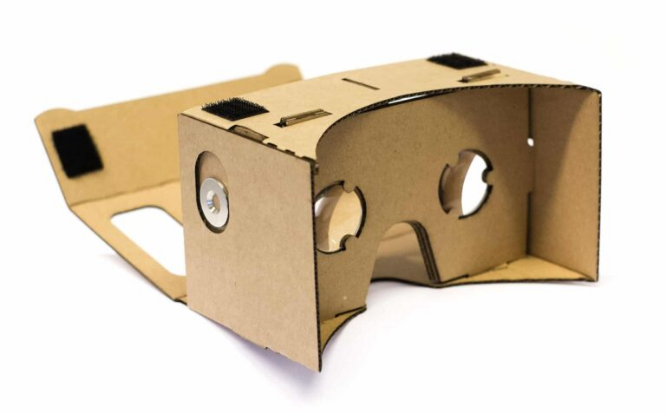Please provide a comprehensive response to the question based on the details in the image: What type of fasteners are used for ease of assembly?

According to the caption, the headset design includes velcro fasteners for ease of assembly, which suggests that the velcro fasteners are used to simplify the process of putting the headset together.